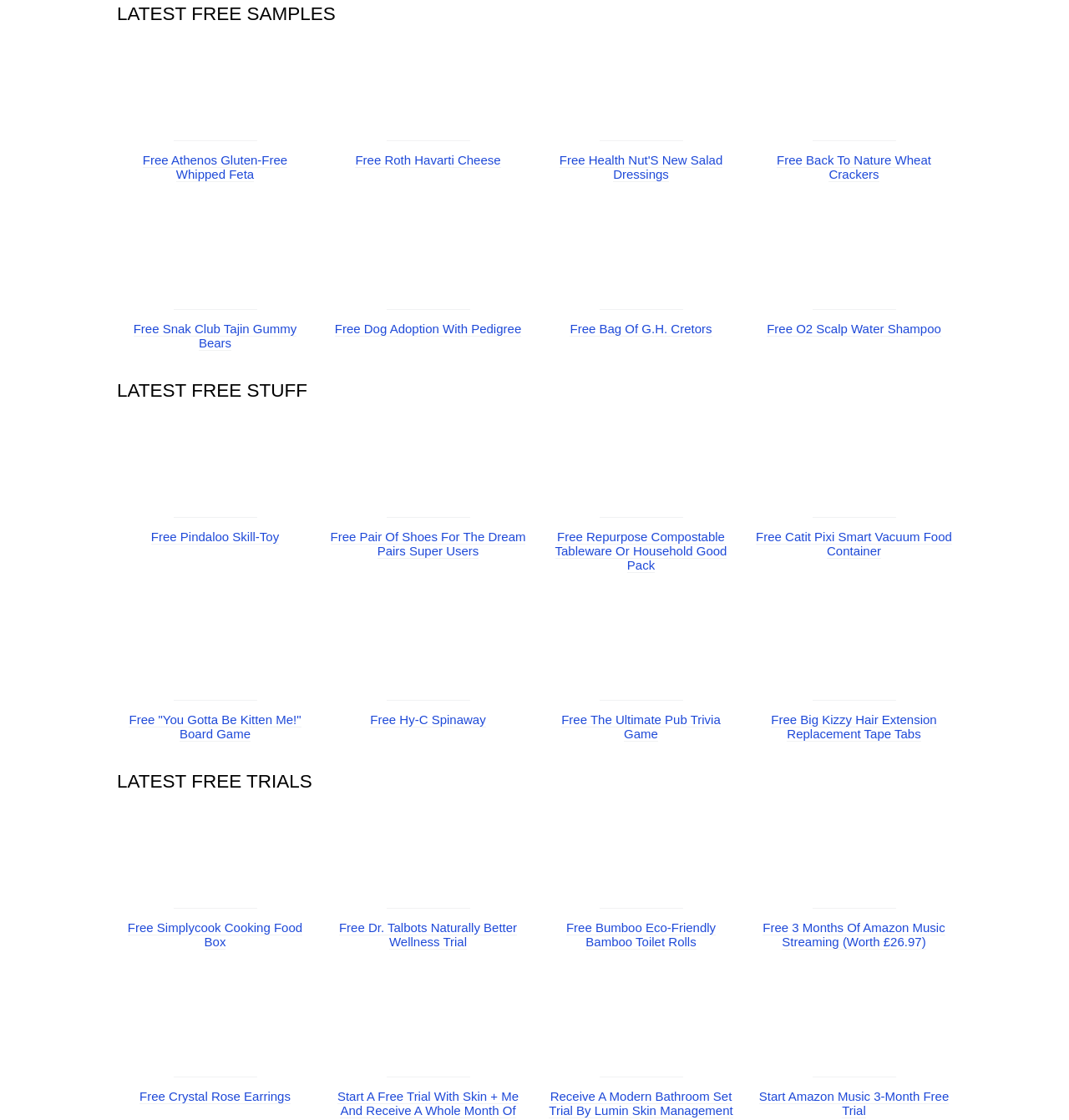How many free samples are listed in the first section?
Use the information from the image to give a detailed answer to the question.

By counting the number of links in the first section, we can find that there are 8 free samples listed, each with a corresponding image.